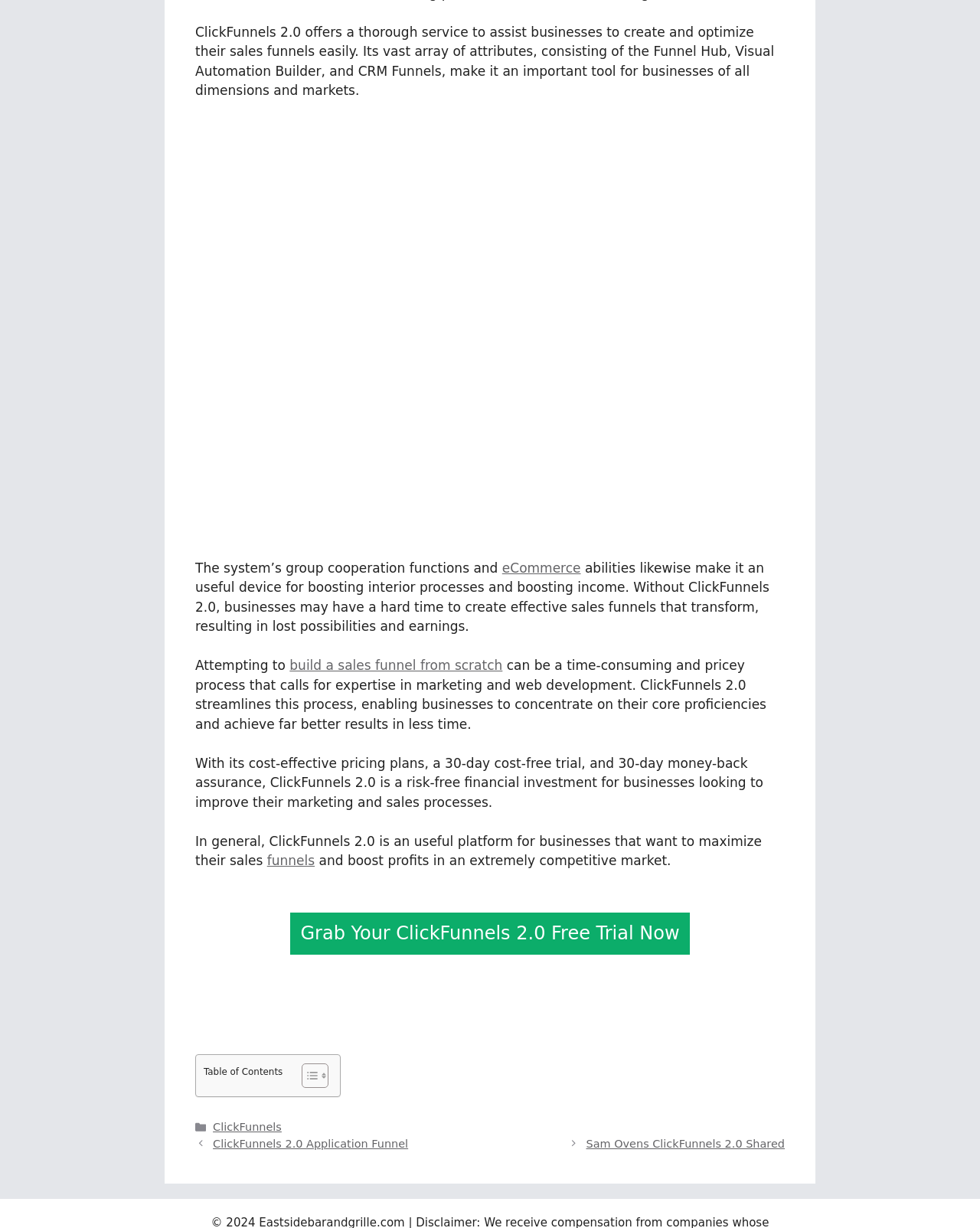Determine the bounding box coordinates of the clickable area required to perform the following instruction: "Grab your ClickFunnels 2.0 free trial now". The coordinates should be represented as four float numbers between 0 and 1: [left, top, right, bottom].

[0.296, 0.55, 0.704, 0.584]